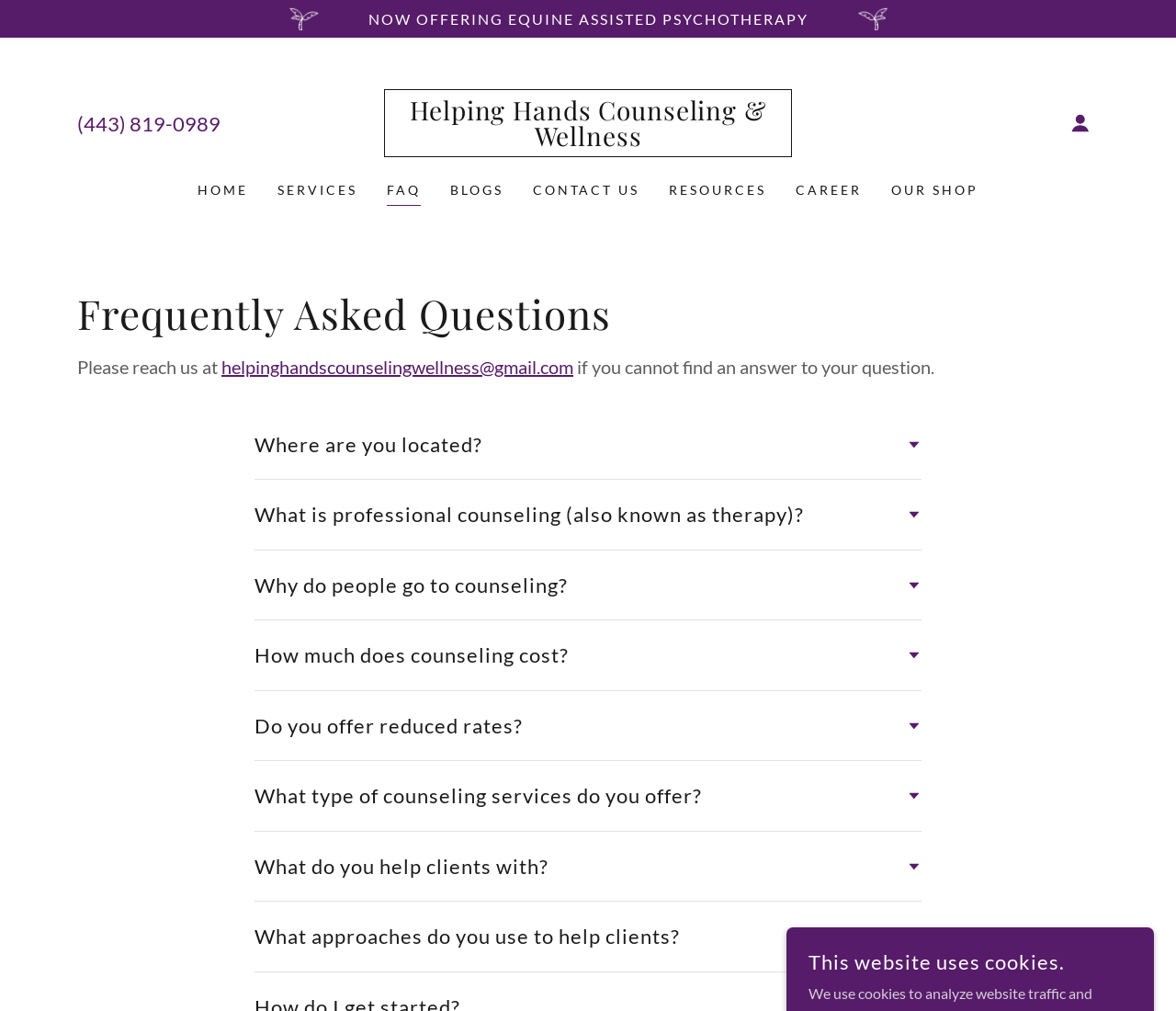Using the format (top-left x, top-left y, bottom-right x, bottom-right y), and given the element description, identify the bounding box coordinates within the screenshot: Our Shop

[0.753, 0.172, 0.837, 0.205]